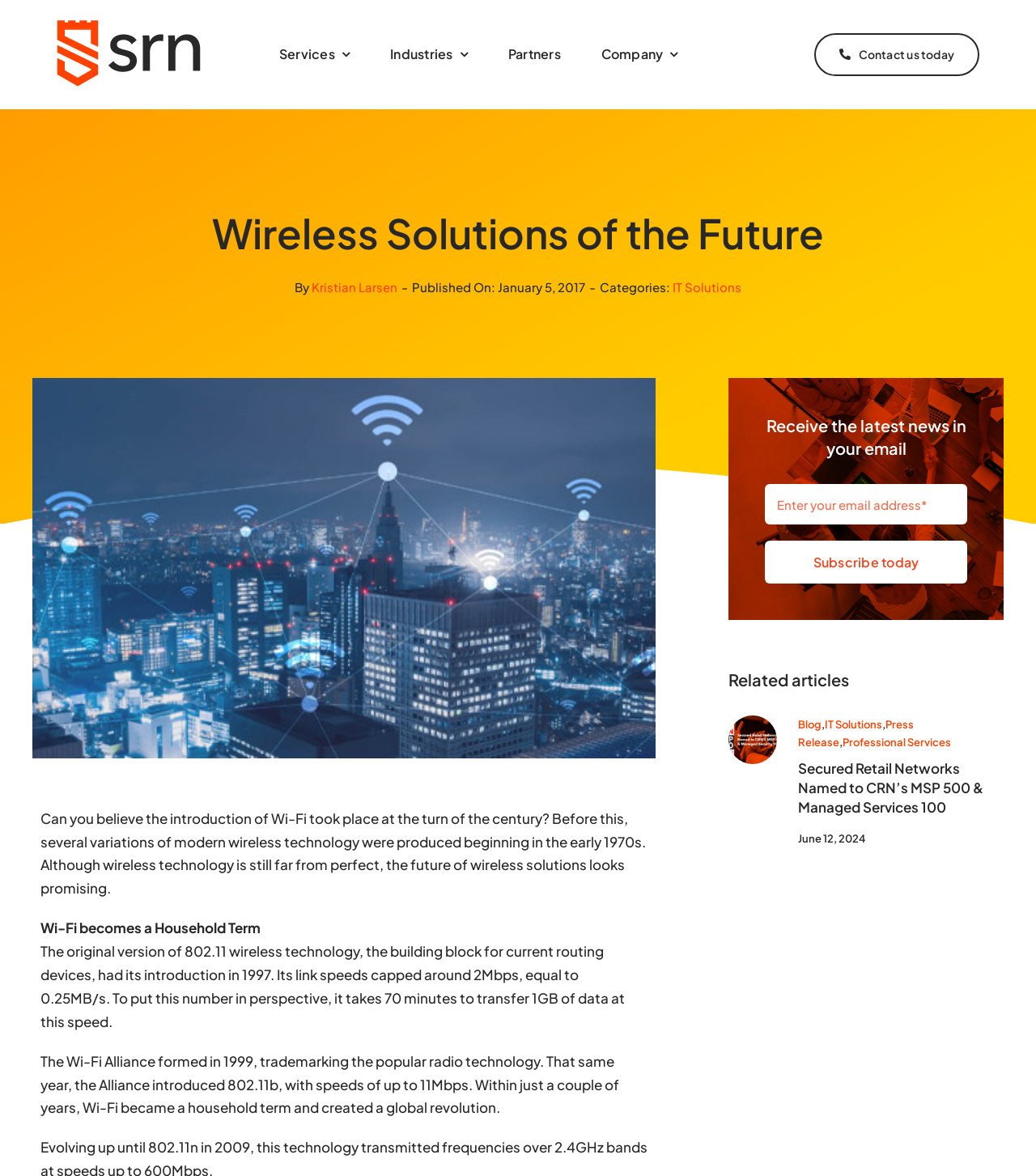Could you specify the bounding box coordinates for the clickable section to complete the following instruction: "Enter email address in the subscription box"?

[0.738, 0.412, 0.934, 0.446]